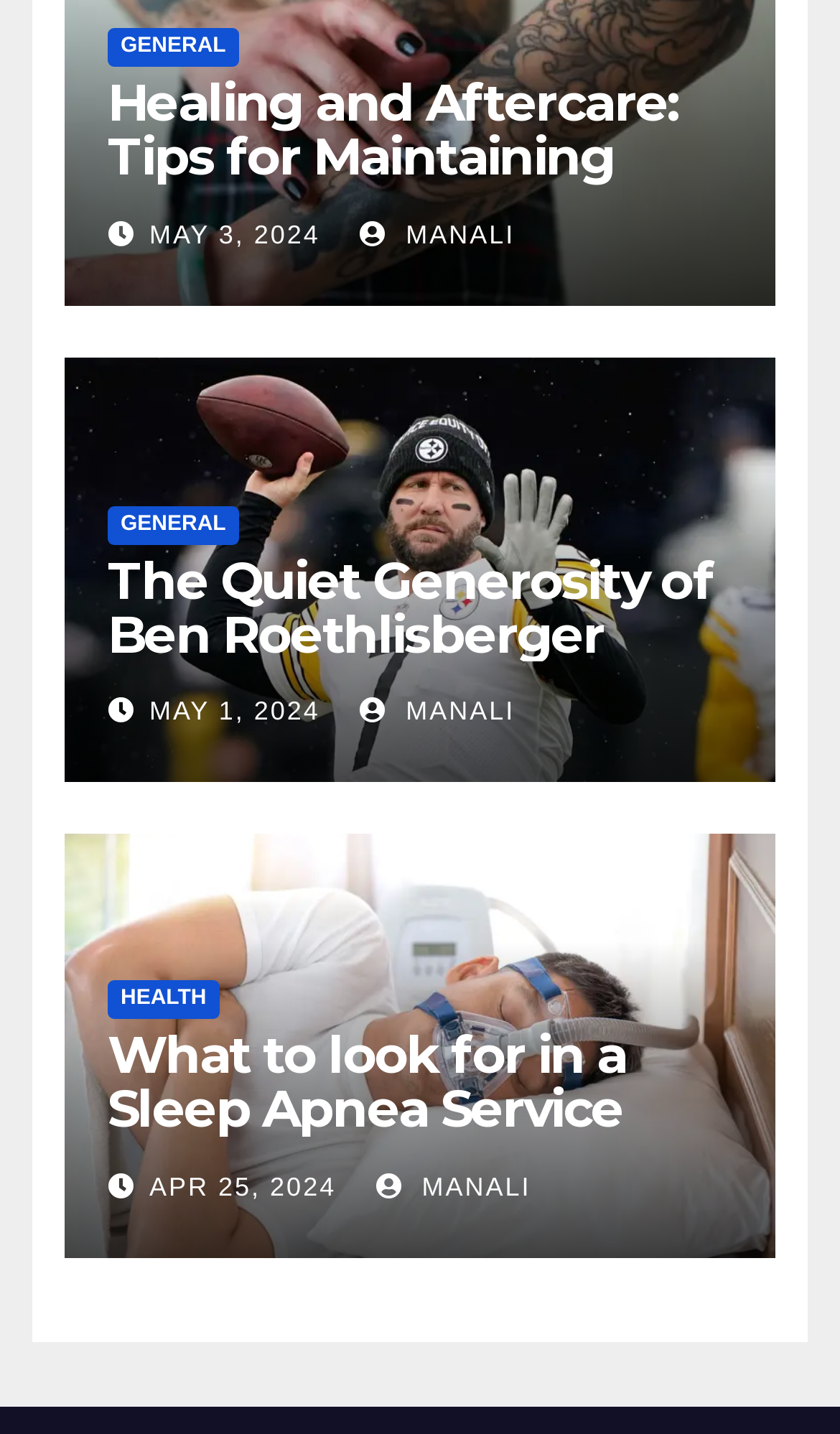How many articles are on this webpage?
Provide an in-depth and detailed explanation in response to the question.

I counted the number of headings on the webpage, which are 'Healing and Aftercare: Tips for Maintaining Your New Tattoo', 'The Quiet Generosity of Ben Roethlisberger', and 'What to look for in a Sleep Apnea Service Provider'. Each heading corresponds to an article, so there are 3 articles on this webpage.